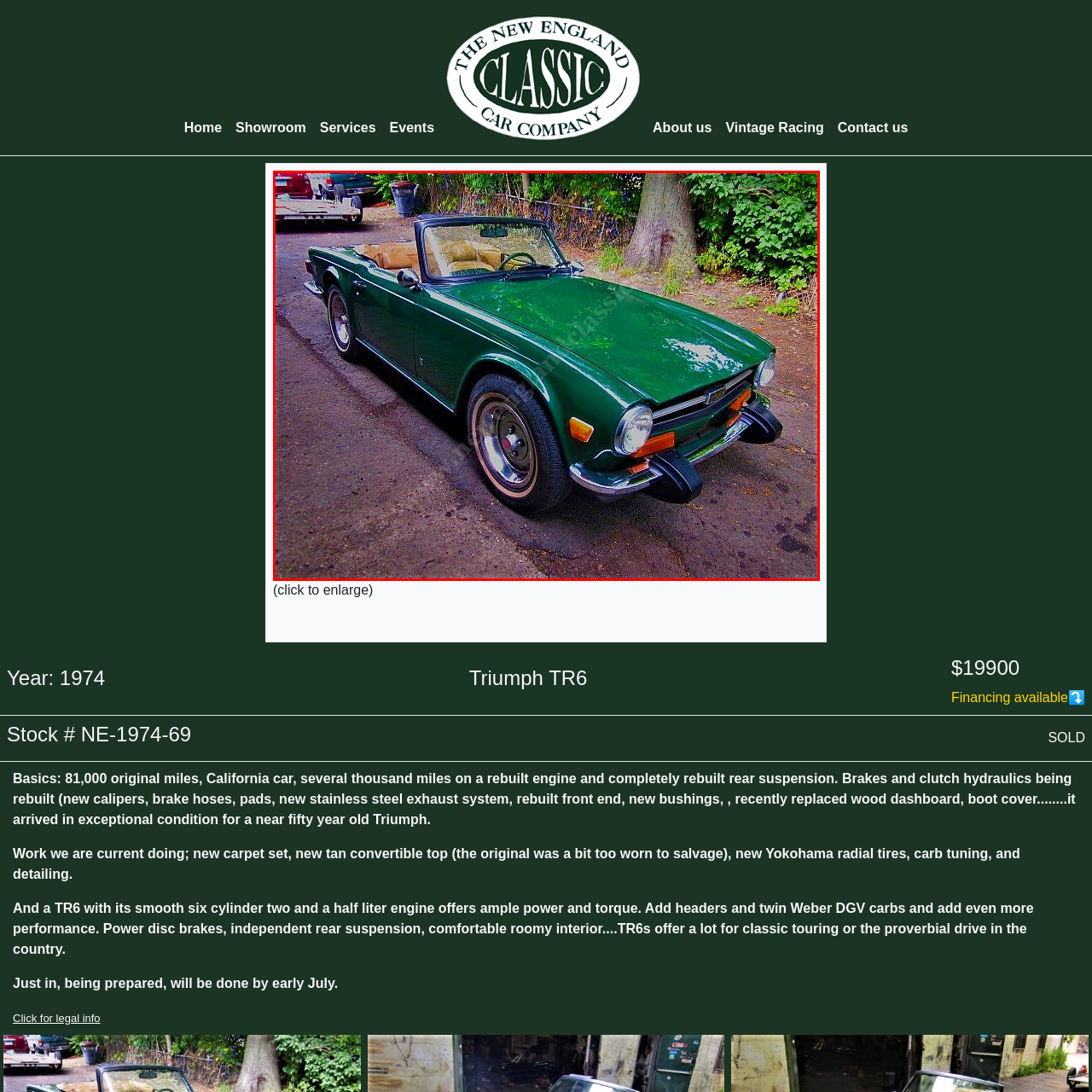Carefully examine the image inside the red box and generate a detailed caption for it.

This vibrant 1974 Triumph TR6, showcased in a rich green finish, is parked on a gravel path, exuding classic charm and elegance. With its stylish convertible design, the car features a sleek body with rounded edges and distinctive headlights. The interior, visible through the open top, boasts a tan upholstery that contrasts elegantly with the exterior color, highlighting the vehicle’s classic British sports car appeal. This particular model has an impressive history, boasting 81,000 original miles and is noted as a California car. Recent mechanical updates include a rebuilt engine and rear suspension, showcasing its excellent condition for a vehicle nearing fifty years old. The creative caption invites potential buyers, offering financing options and detailing the ongoing work, which includes new accessories and enhancements. The TR6 stands ready for both classic touring and leisurely drives, embodying a perfect blend of style, power, and nostalgia.